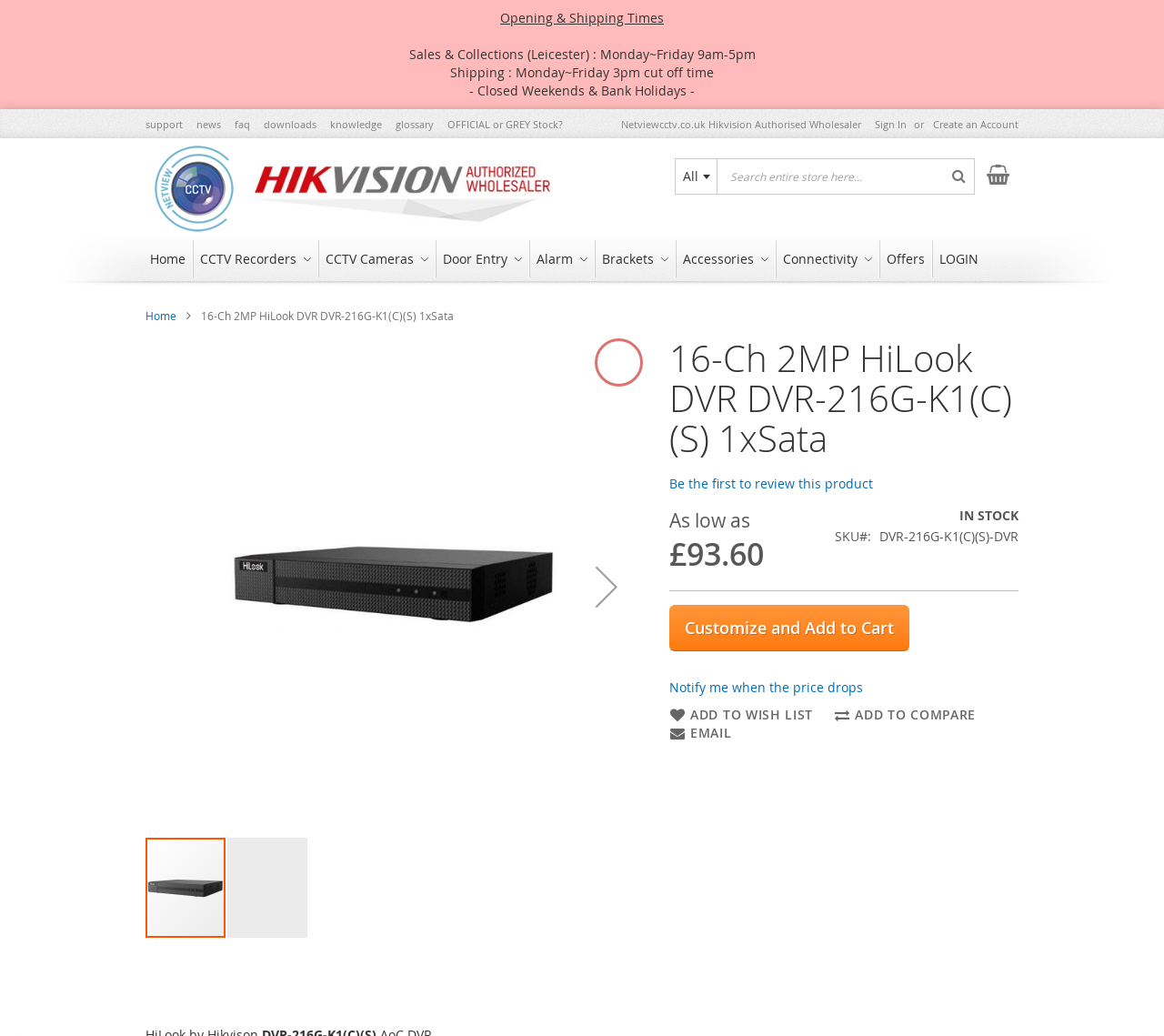Determine the bounding box coordinates of the clickable element necessary to fulfill the instruction: "Sign in". Provide the coordinates as four float numbers within the 0 to 1 range, i.e., [left, top, right, bottom].

[0.752, 0.113, 0.779, 0.127]